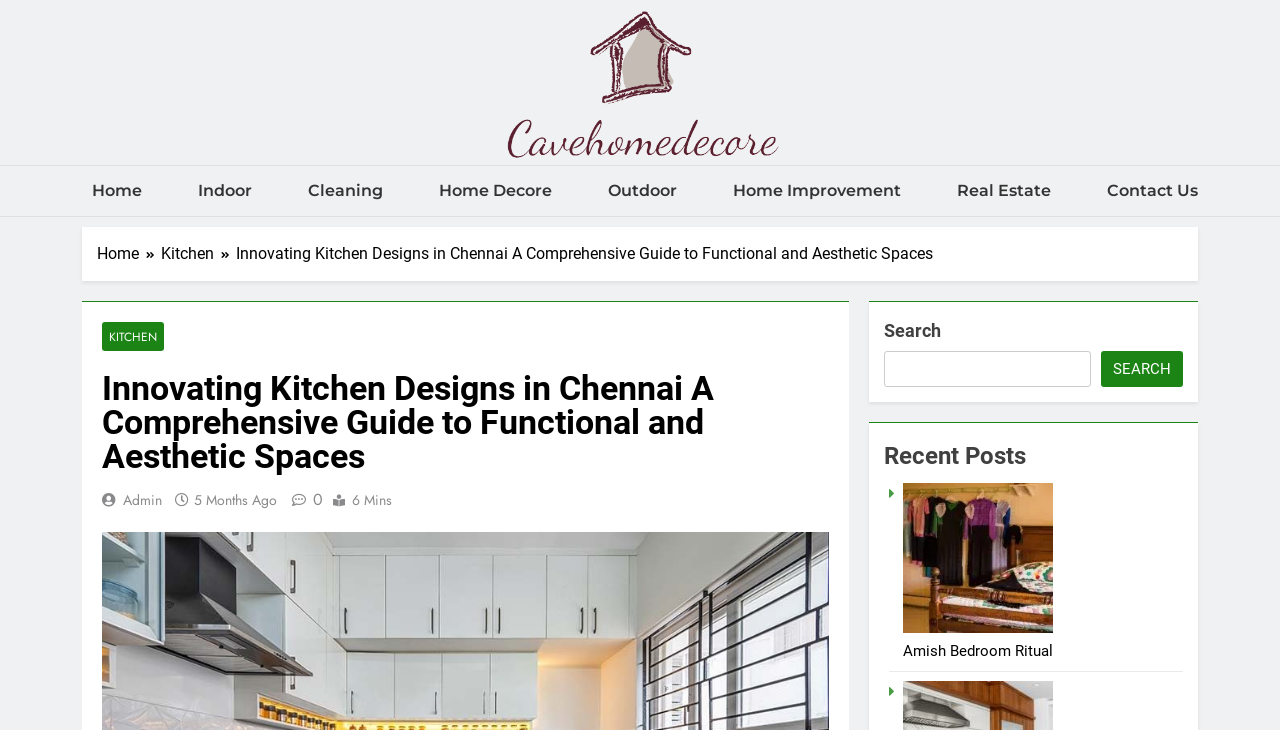What is the purpose of the search box?
Can you offer a detailed and complete answer to this question?

The search box is located in the top right corner of the webpage, and it has a label 'Search' and a button with the text 'SEARCH'. This suggests that the purpose of the search box is to allow users to search for specific content within the website.